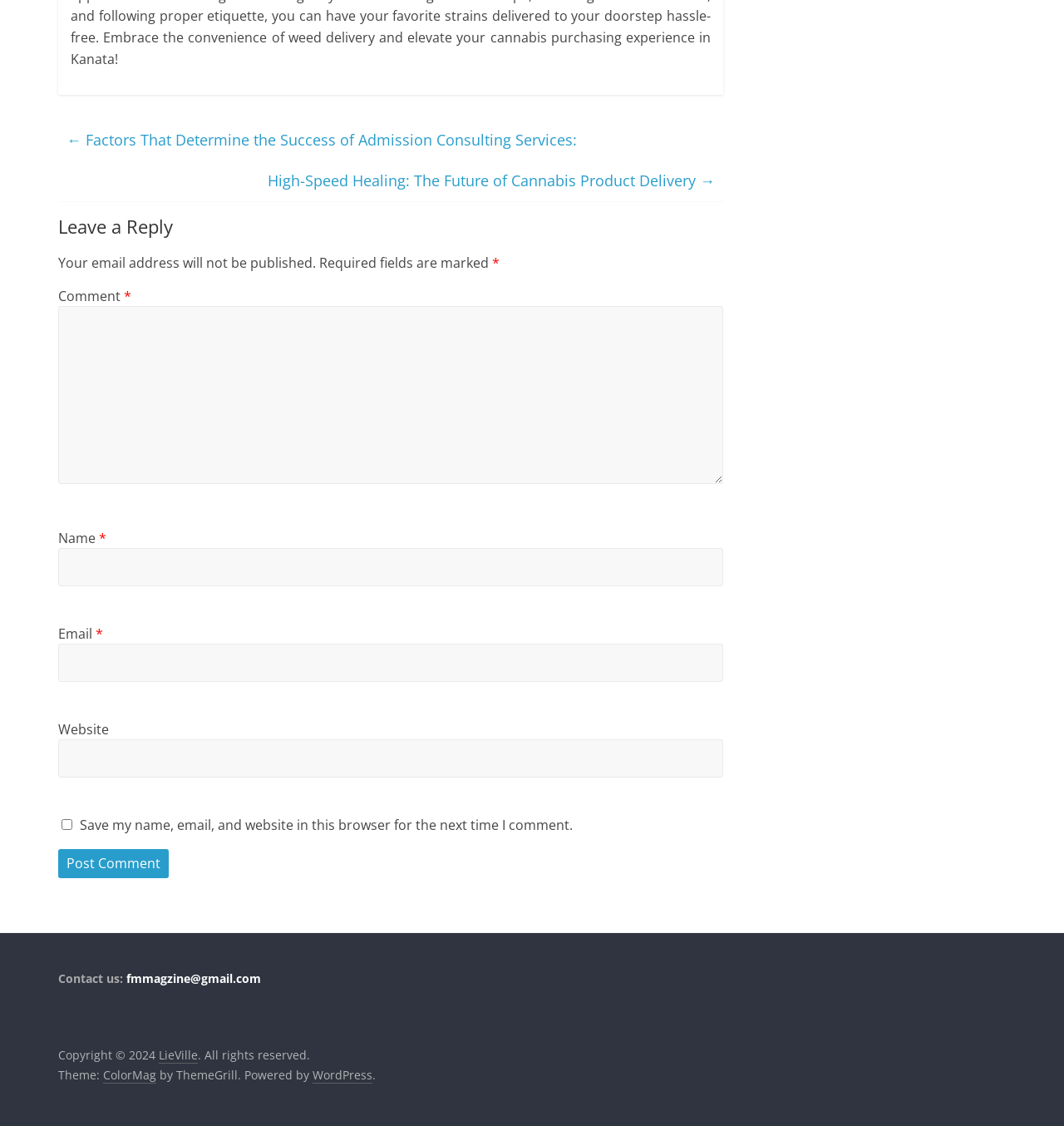Please identify the coordinates of the bounding box that should be clicked to fulfill this instruction: "Contact us via email".

[0.119, 0.862, 0.245, 0.876]